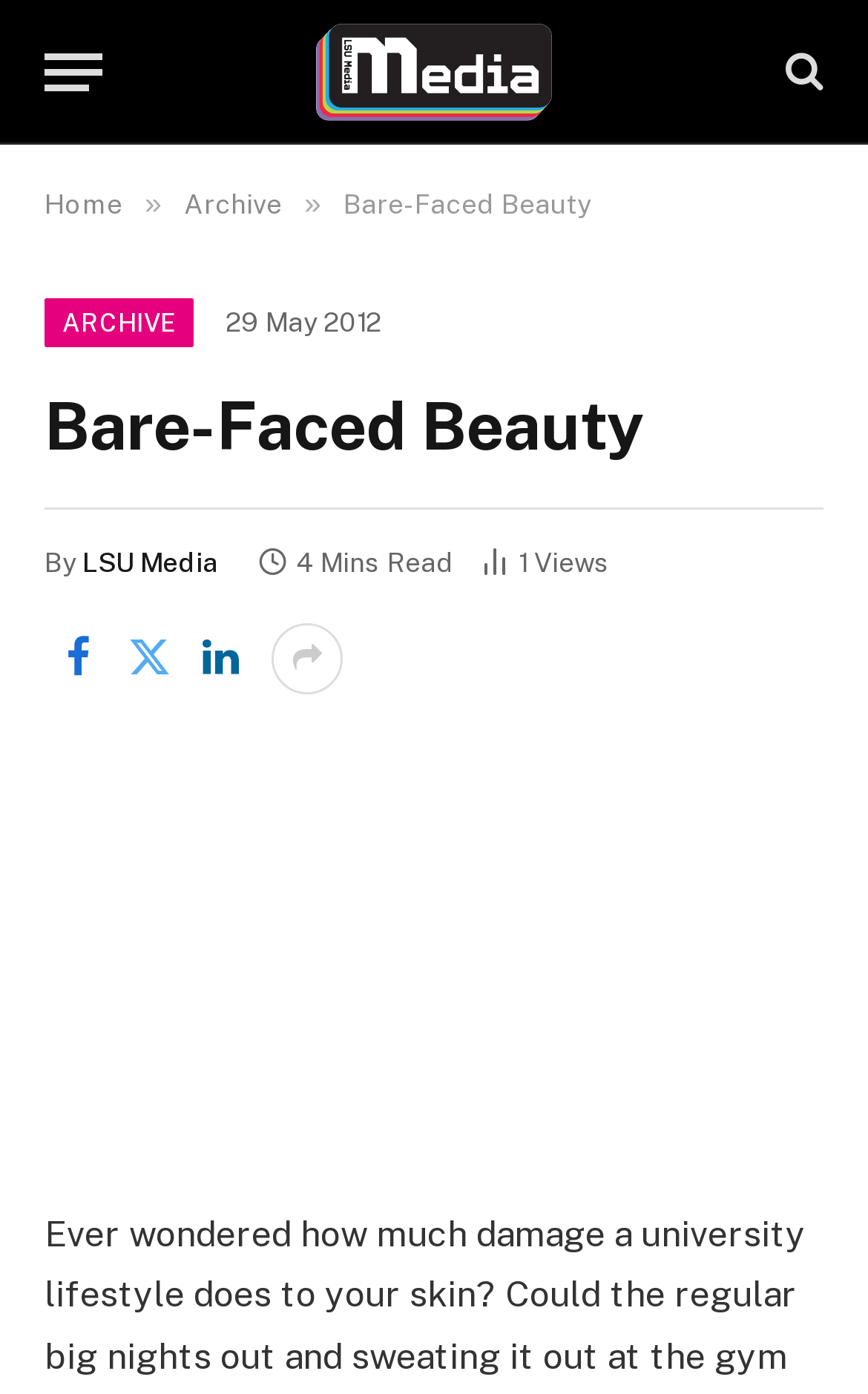Determine the bounding box coordinates of the element that should be clicked to execute the following command: "Click the submit button".

None